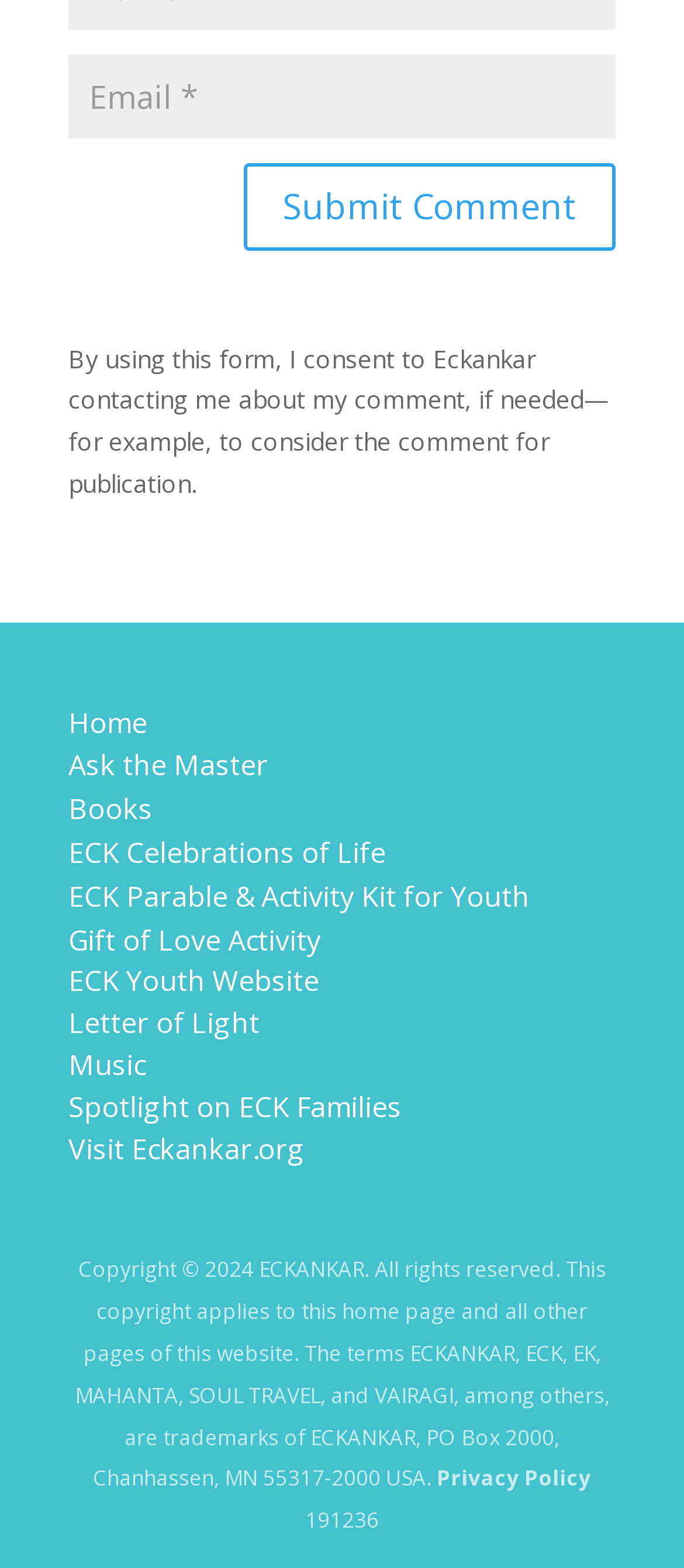Identify the bounding box coordinates of the clickable region necessary to fulfill the following instruction: "Read the privacy policy". The bounding box coordinates should be four float numbers between 0 and 1, i.e., [left, top, right, bottom].

[0.638, 0.933, 0.864, 0.952]